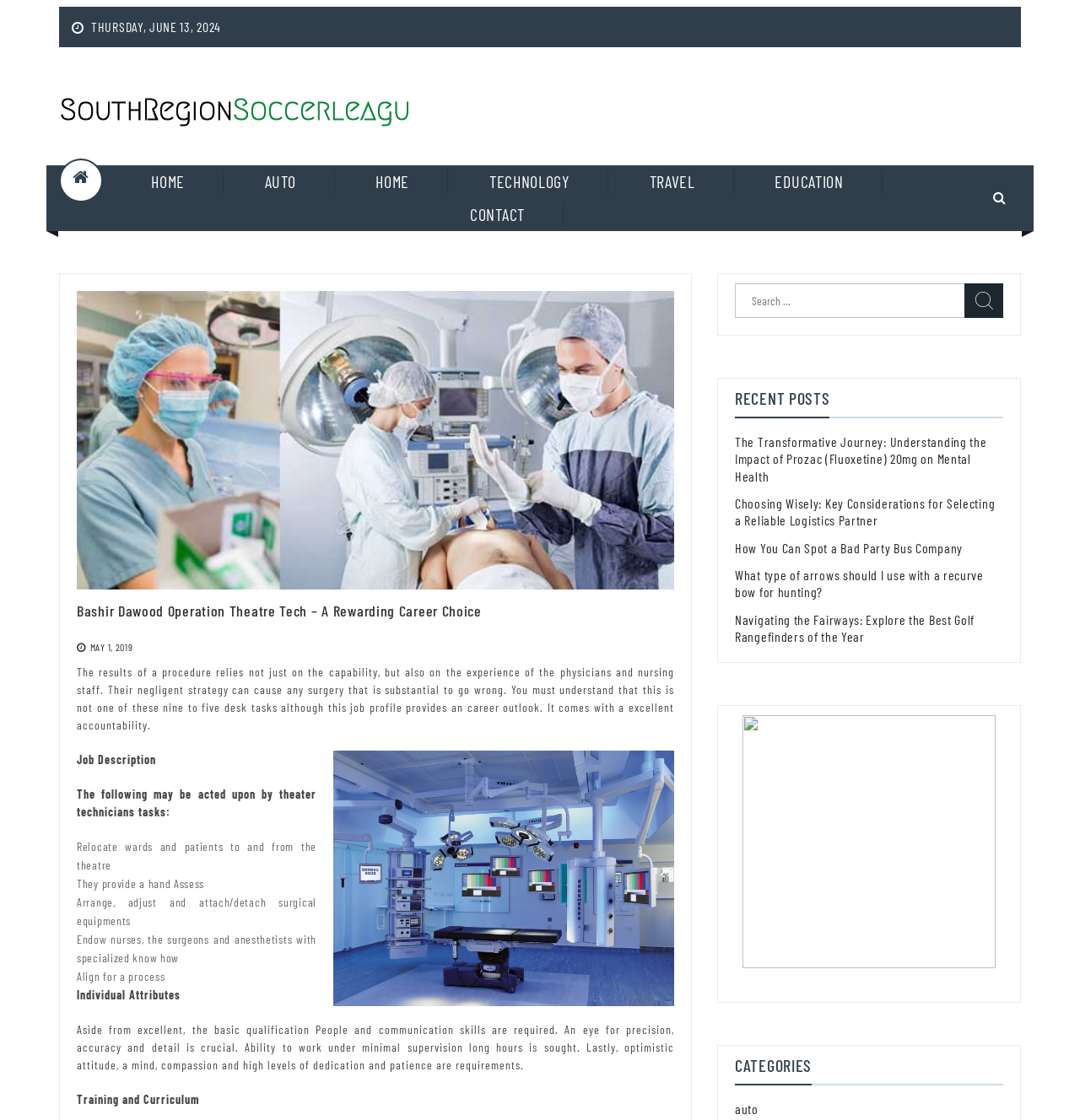What is the category of the link 'Choosing Wisely: Key Considerations for Selecting a Reliable Logistics Partner'?
Using the information from the image, answer the question thoroughly.

The link 'Choosing Wisely: Key Considerations for Selecting a Reliable Logistics Partner' is categorized under 'auto'. This can be inferred from the link's position under the 'CATEGORIES' heading, which lists links categorized by topic, and the presence of the link 'auto' nearby.